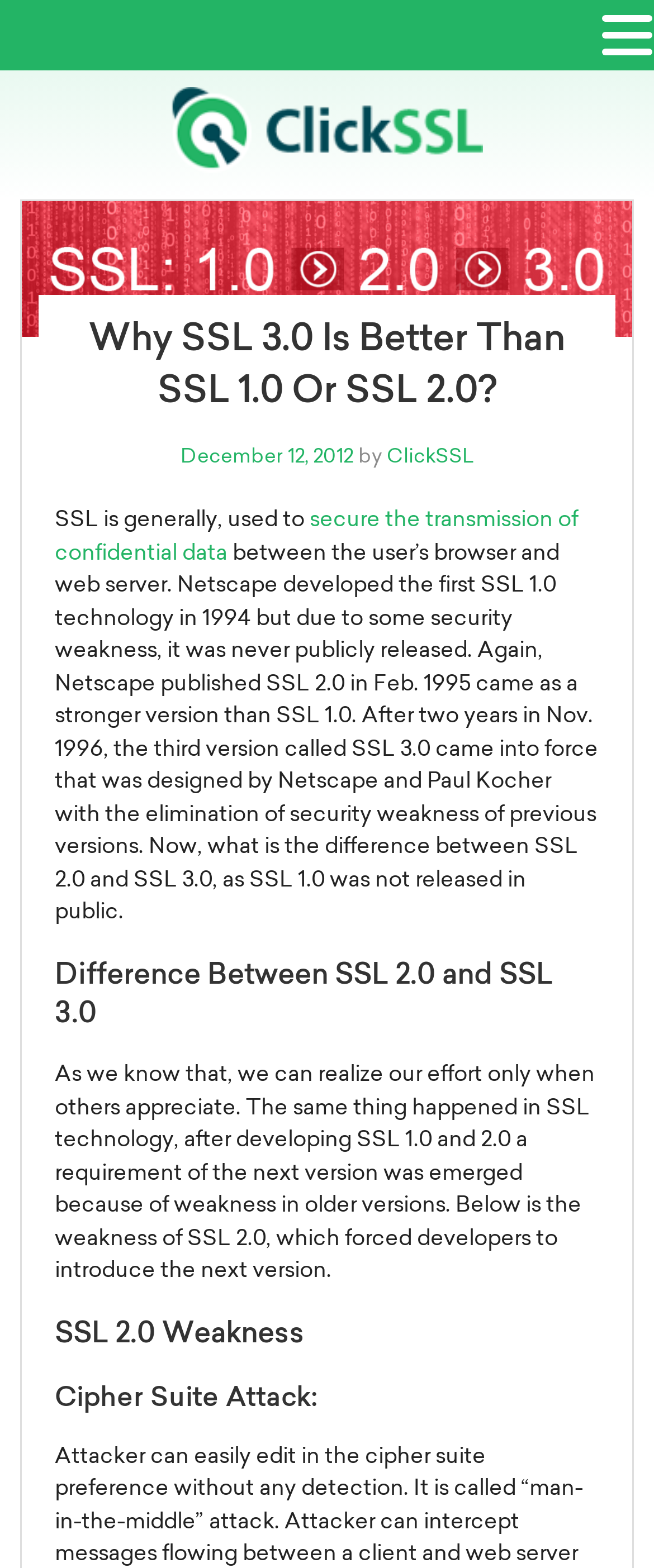Provide a short, one-word or phrase answer to the question below:
What is the name of the company providing cheap SSL certificates?

ClickSSL